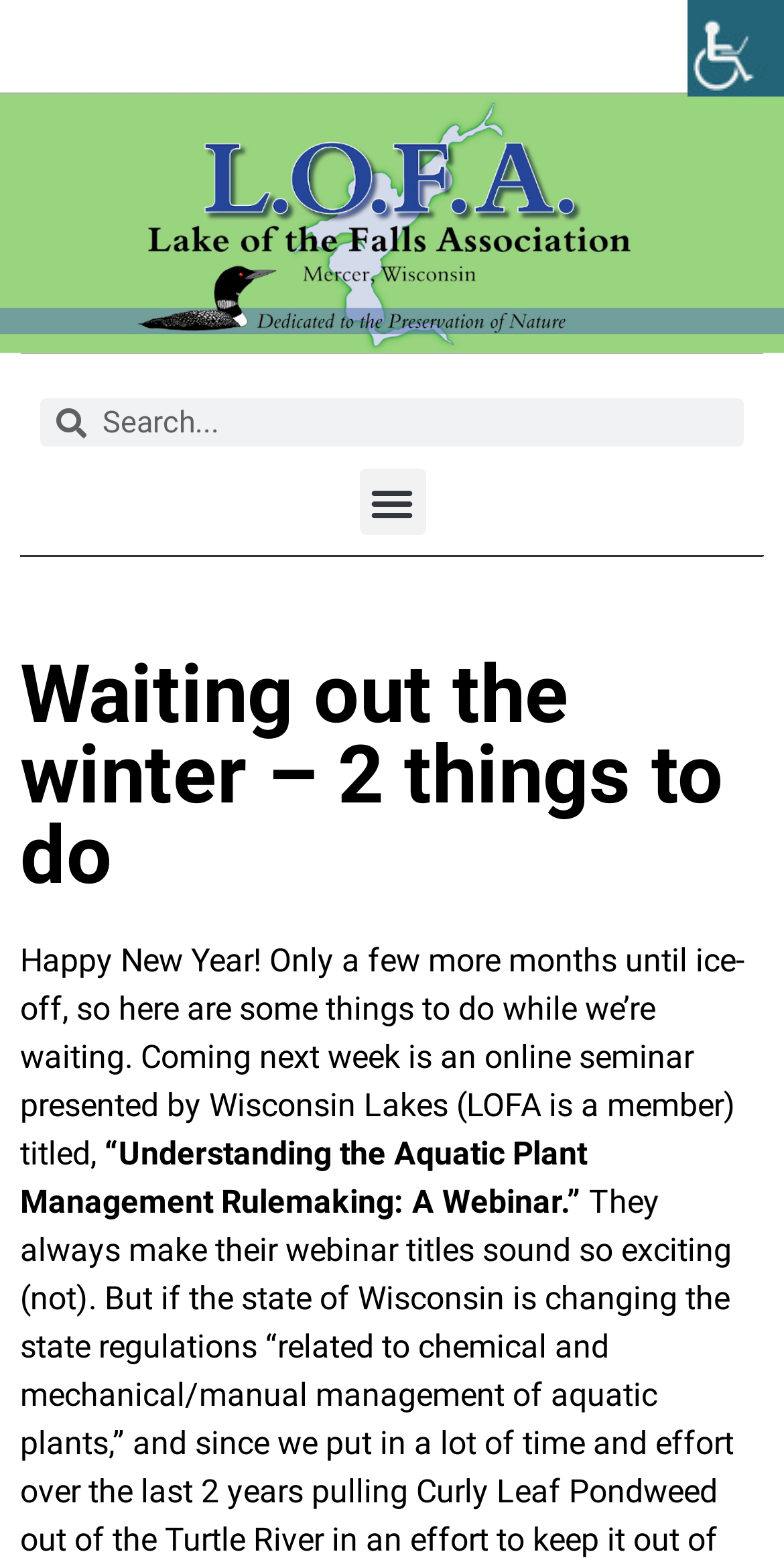What is the purpose of the Accessibility Helper sidebar?
Give a one-word or short phrase answer based on the image.

Unknown